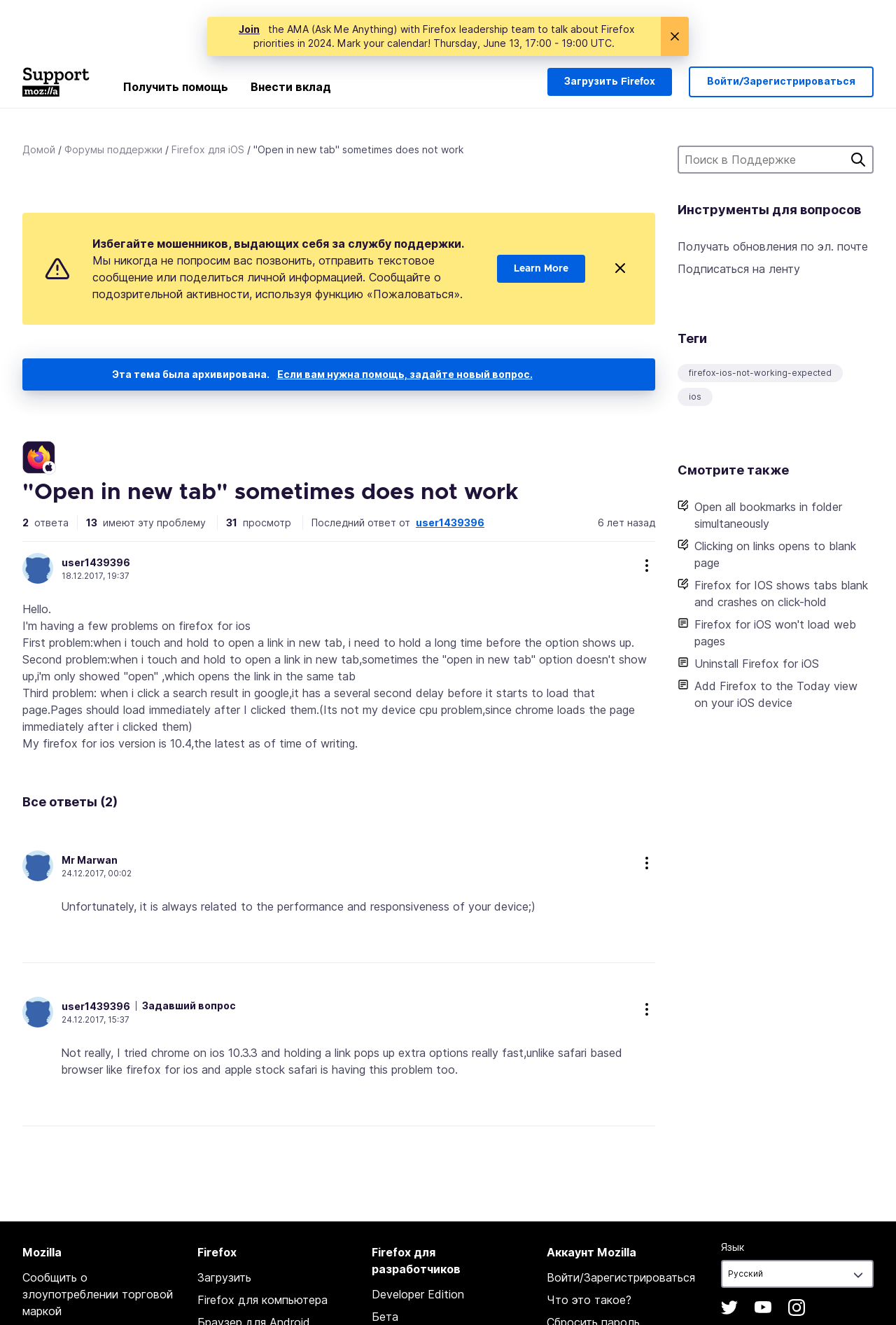Please determine the bounding box coordinates for the element that should be clicked to follow these instructions: "Click the 'Learn More' link".

[0.555, 0.192, 0.653, 0.213]